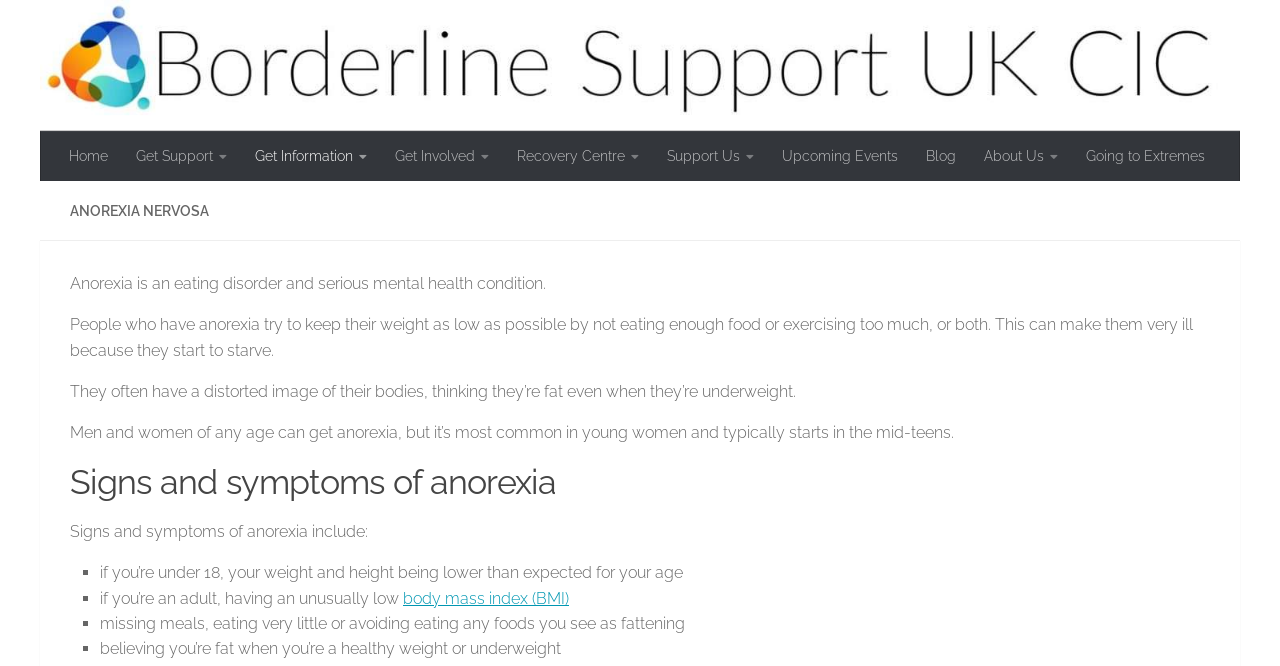What is the purpose of the 'Get Support' link?
Please answer the question with as much detail and depth as you can.

The webpage has a navigation menu with links, including 'Get Support', which suggests that it's a resource for people to get help and support for anorexia, possibly including counseling, treatment, or other forms of assistance.